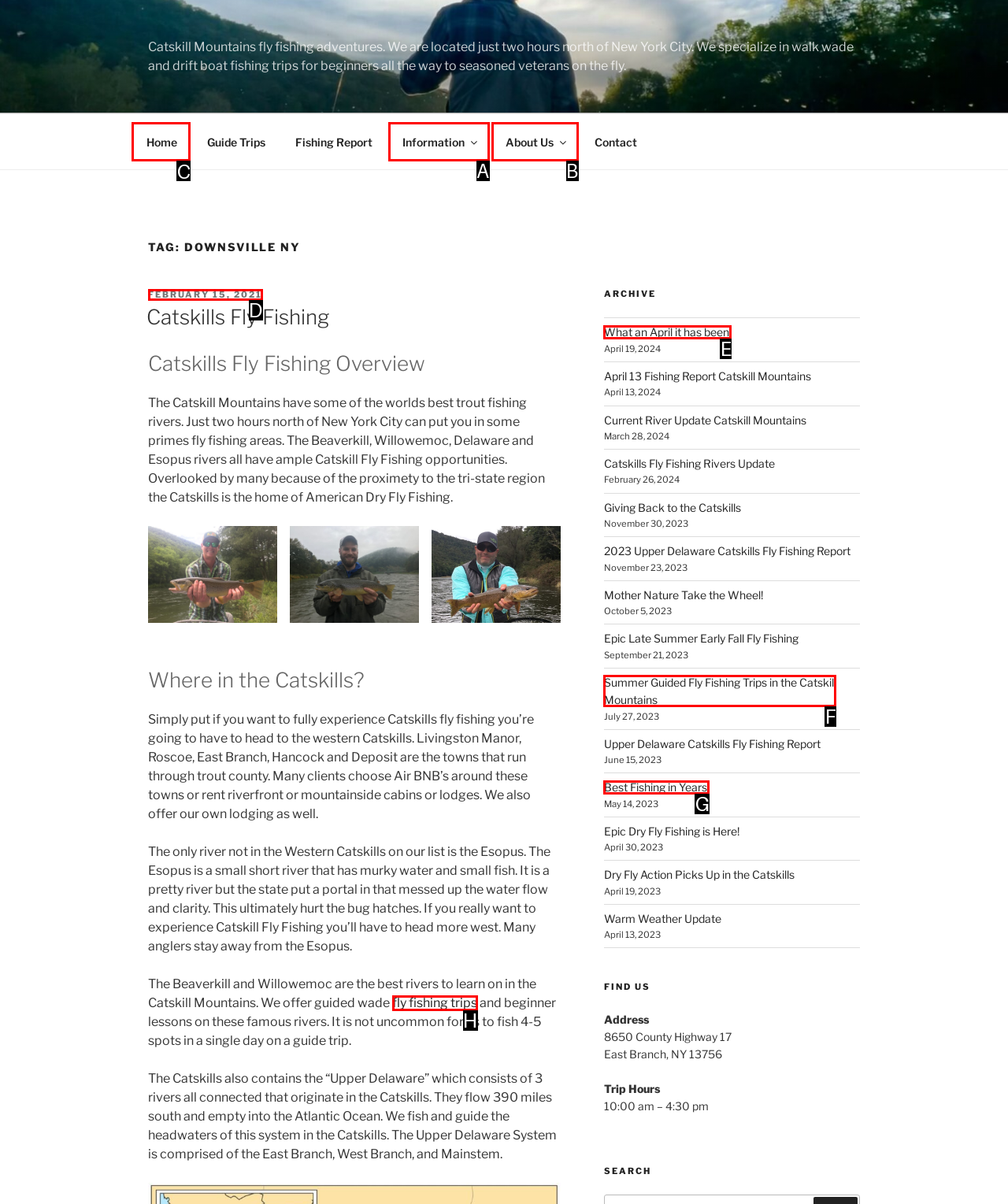Provide the letter of the HTML element that you need to click on to perform the task: Click on 'Home' in the top menu.
Answer with the letter corresponding to the correct option.

C